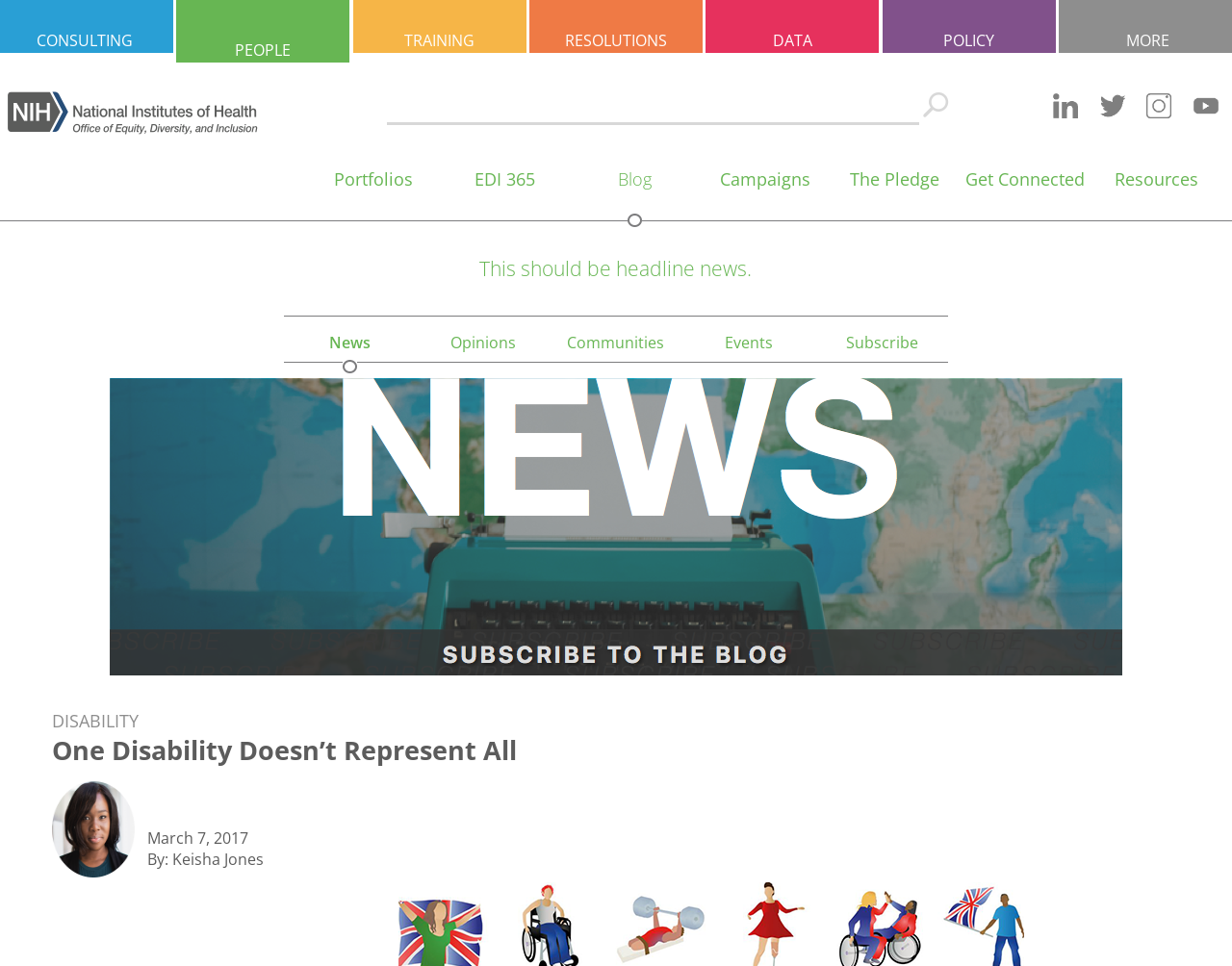Can you give a comprehensive explanation to the question given the content of the image?
What type of content is available on the webpage?

I found the answer by looking at the links available on the webpage, which include 'News', 'Opinions', 'Communities', and 'Events', indicating that these types of content are available on the webpage.